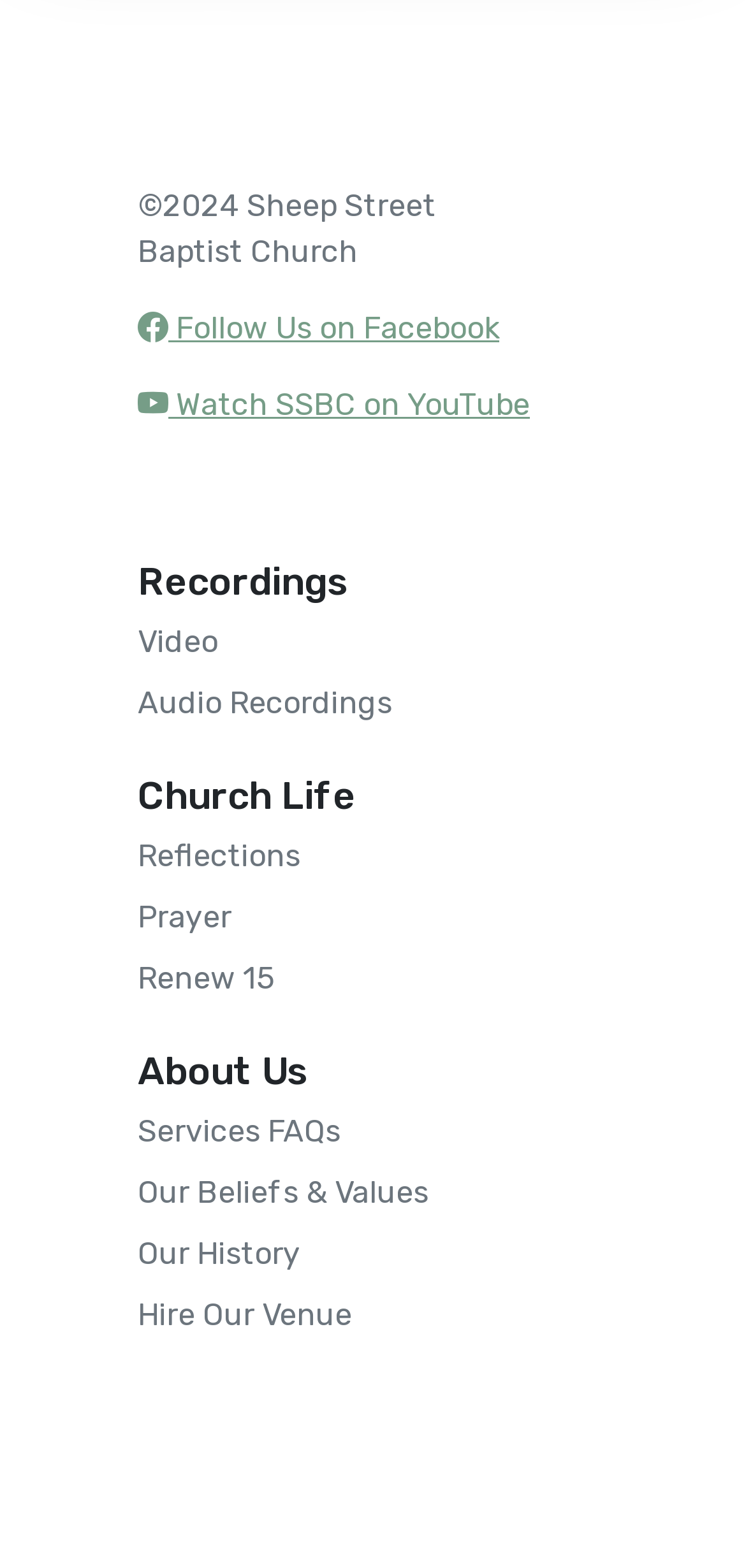Please predict the bounding box coordinates of the element's region where a click is necessary to complete the following instruction: "Explore Post Construction Cleaning". The coordinates should be represented by four float numbers between 0 and 1, i.e., [left, top, right, bottom].

None